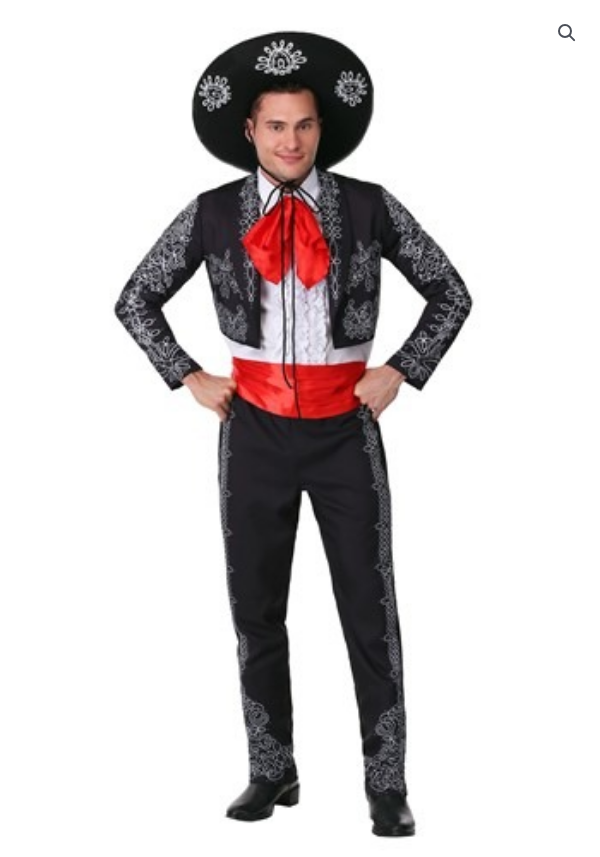Offer a detailed account of the various components present in the image.

This image showcases a man dressed in a vibrant "Three Amigos Costume," characterized by its eye-catching black jacket adorned with intricate white patterns and a striking red bow tie. His ensemble is complemented by a wide-brimmed black sombrero featuring decorative detailing. The outfit is completed with matching black pants that also feature elegant embellishments, creating a cohesive look that pays homage to traditional Mexican attire. This costume is perfect for festive occasions, themed parties, or Halloween celebrations. Priced at $59.99, it embodies both style and cultural flair, making it a fun choice for anyone looking to stand out.